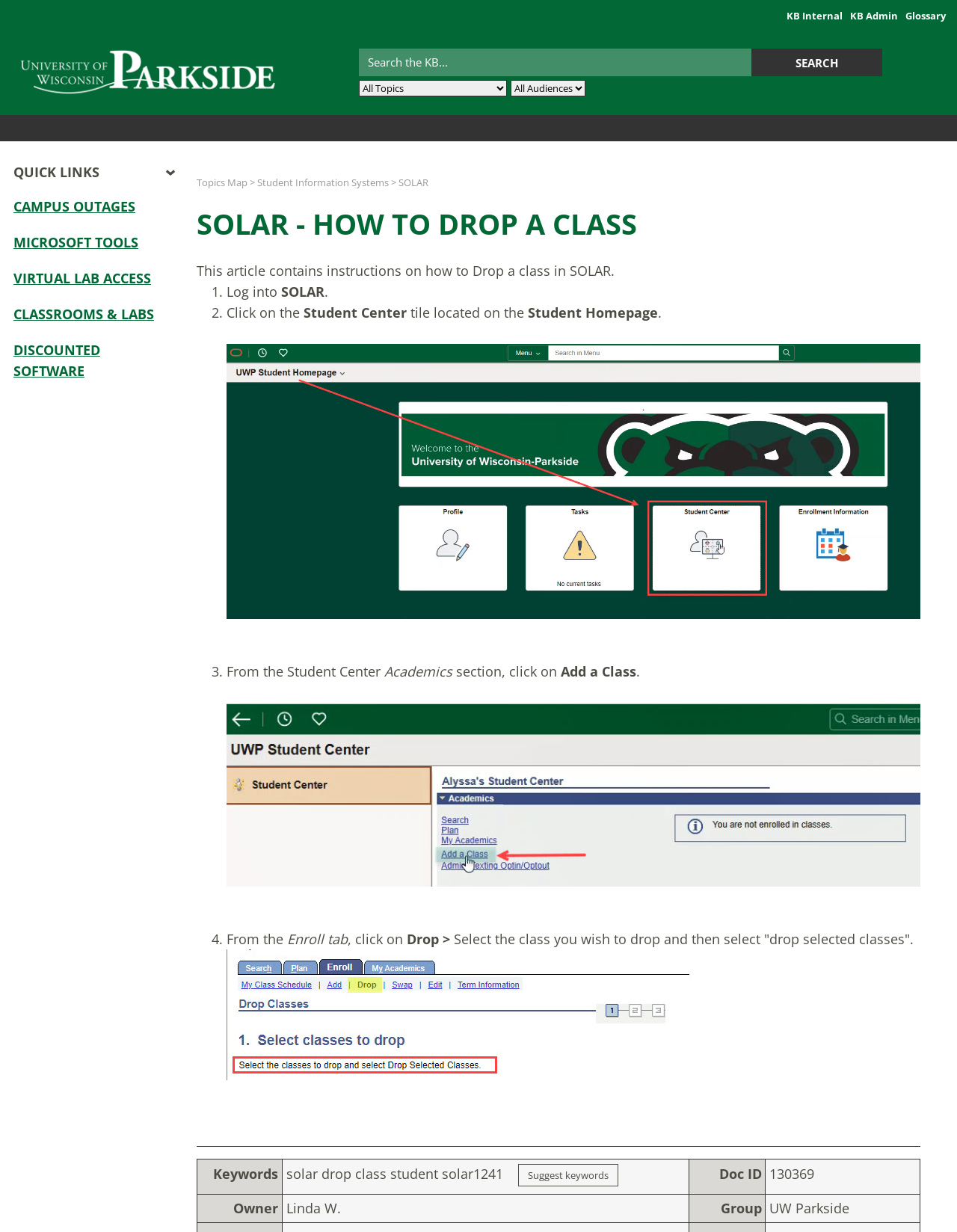Answer with a single word or phrase: 
Where is the 'Add a Class' link located?

Student Center